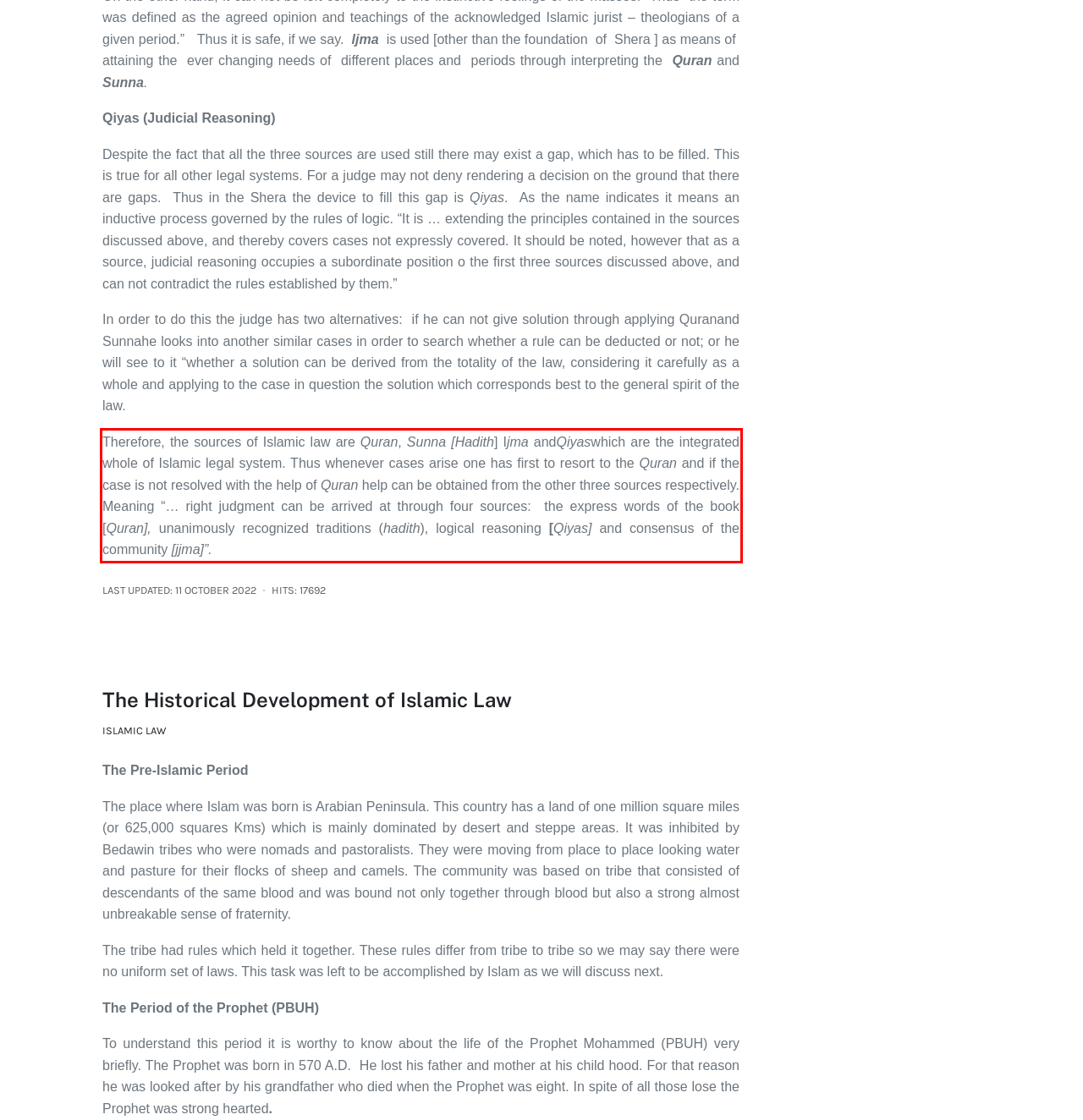You are presented with a screenshot containing a red rectangle. Extract the text found inside this red bounding box.

Therefore, the sources of Islamic law are Quran, Sunna [Hadith] Ijma andQiyaswhich are the integrated whole of Islamic legal system. Thus whenever cases arise one has first to resort to the Quran and if the case is not resolved with the help of Quran help can be obtained from the other three sources respectively. Meaning “… right judgment can be arrived at through four sources: the express words of the book [Quran], unanimously recognized traditions (hadith), logical reasoning [Qiyas] and consensus of the community [jjma]”.